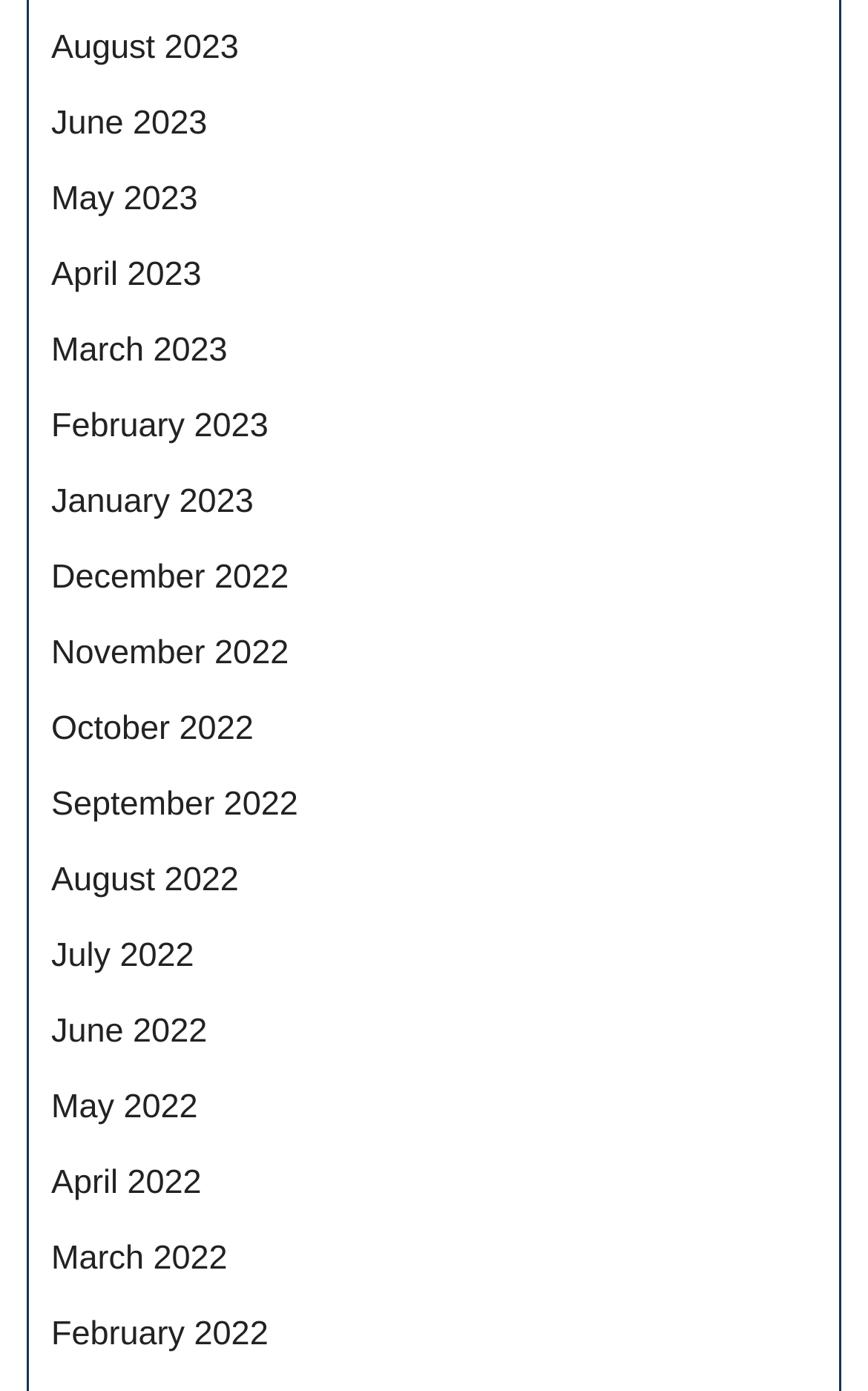How many months are listed?
Based on the visual information, provide a detailed and comprehensive answer.

I counted the number of links on the webpage, and there are 12 links, each representing a month from August 2023 to February 2022.